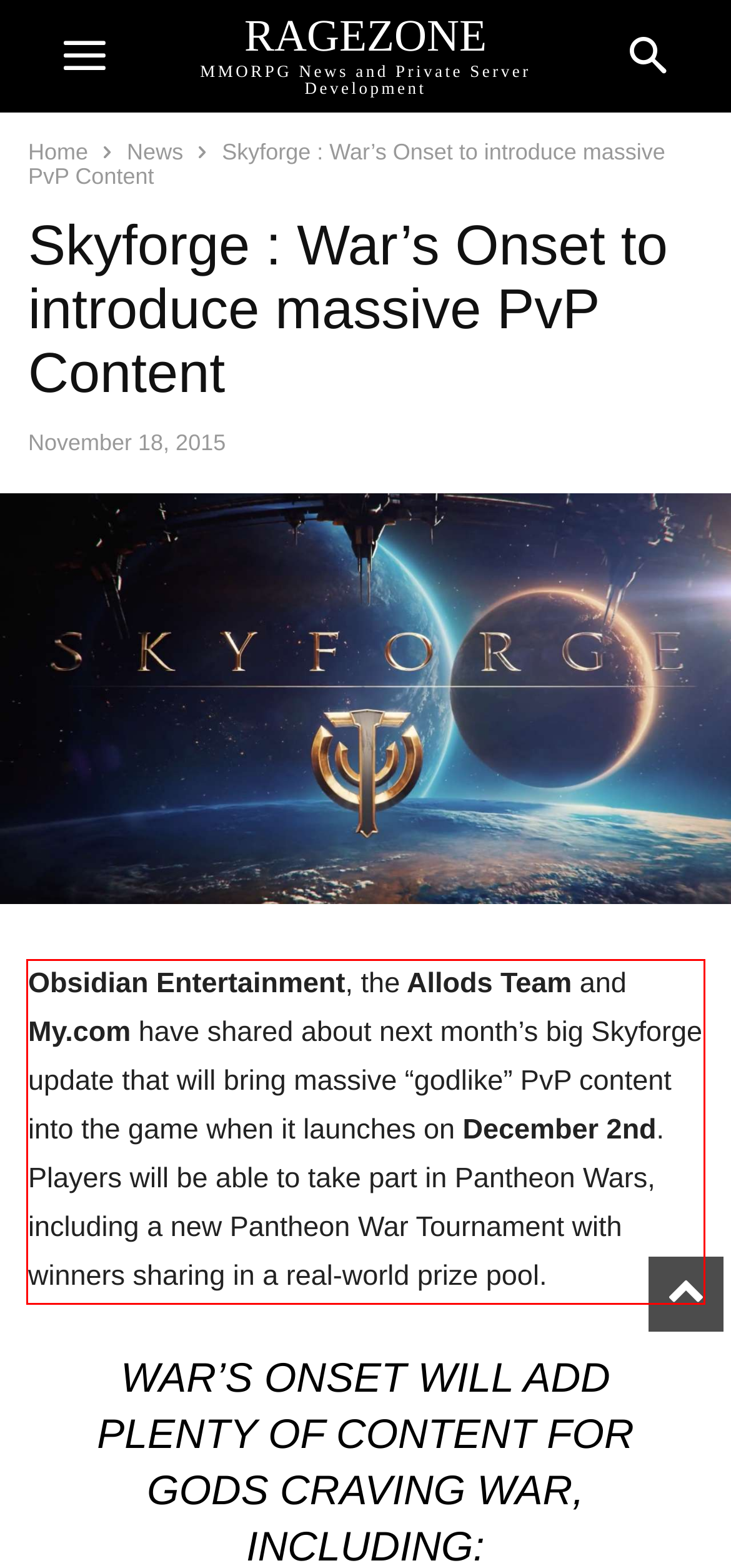Please look at the screenshot provided and find the red bounding box. Extract the text content contained within this bounding box.

Obsidian Entertainment, the Allods Team and My.com have shared about next month’s big Skyforge update that will bring massive “godlike” PvP content into the game when it launches on December 2nd. Players will be able to take part in Pantheon Wars, including a new Pantheon War Tournament with winners sharing in a real-world prize pool.